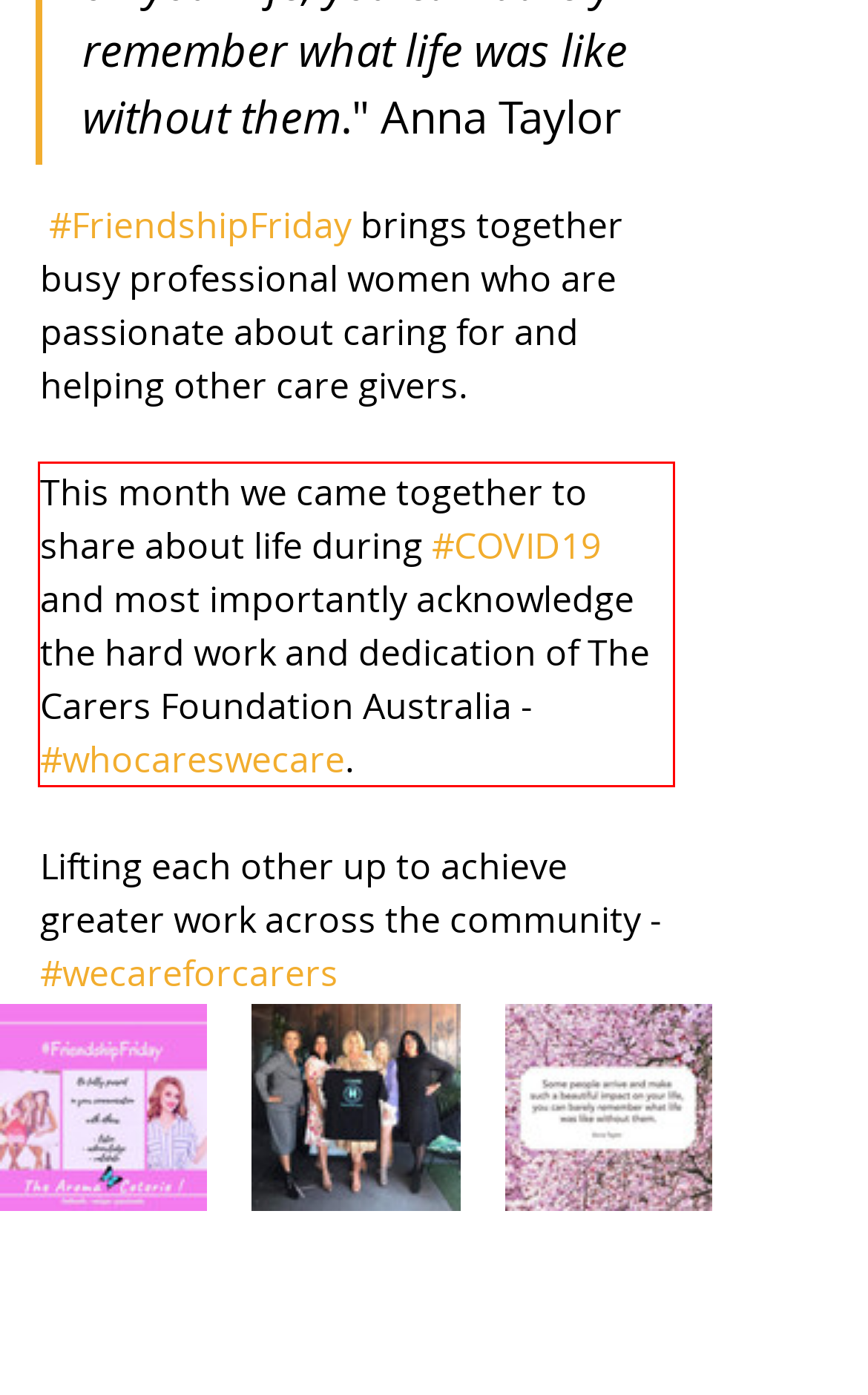Examine the webpage screenshot and use OCR to obtain the text inside the red bounding box.

This month we came together to share about life during #COVID19 and most importantly acknowledge the hard work and dedication of The Carers Foundation Australia - #whocareswecare.